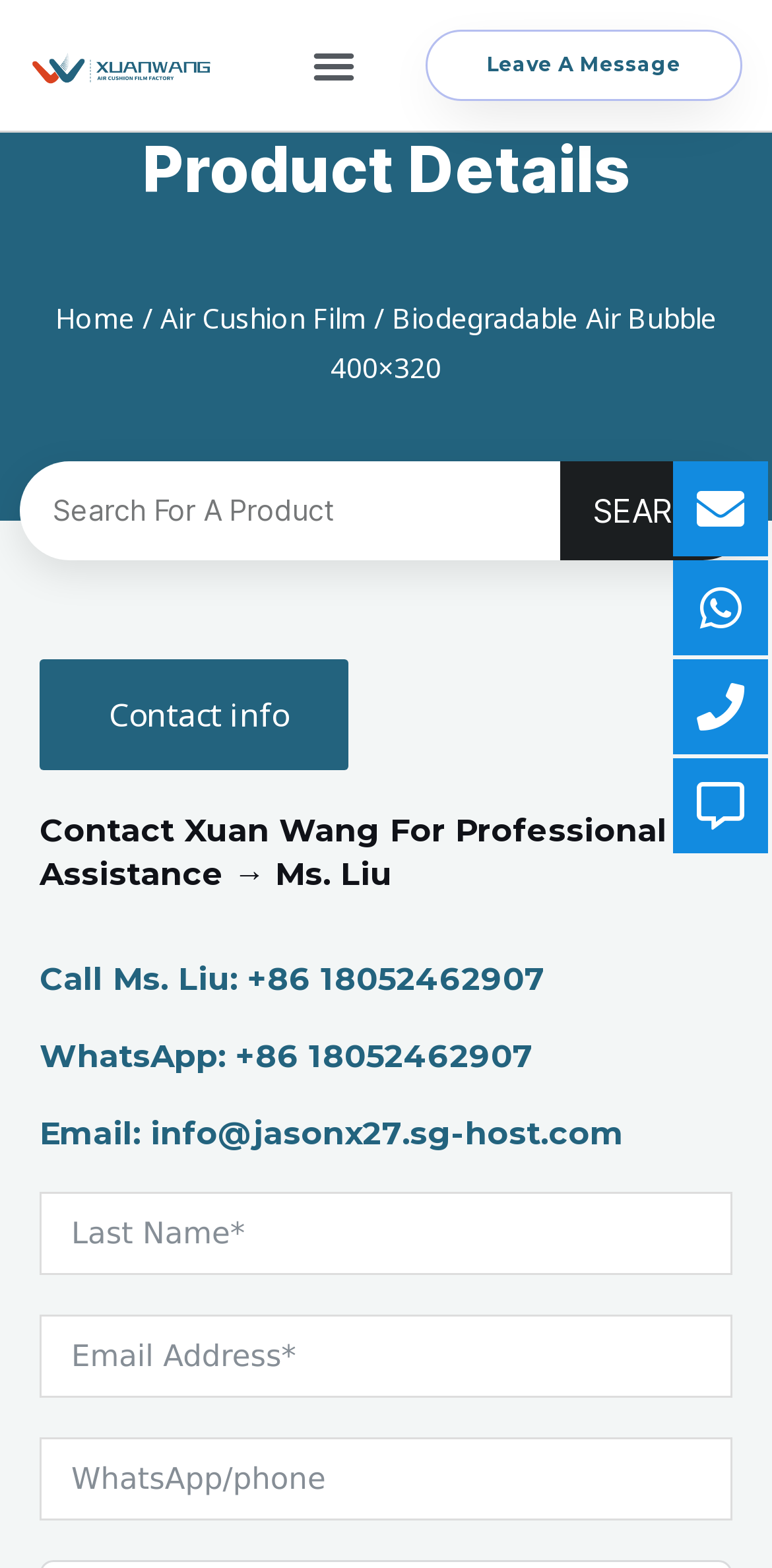Could you locate the bounding box coordinates for the section that should be clicked to accomplish this task: "Leave a message".

[0.551, 0.019, 0.962, 0.064]